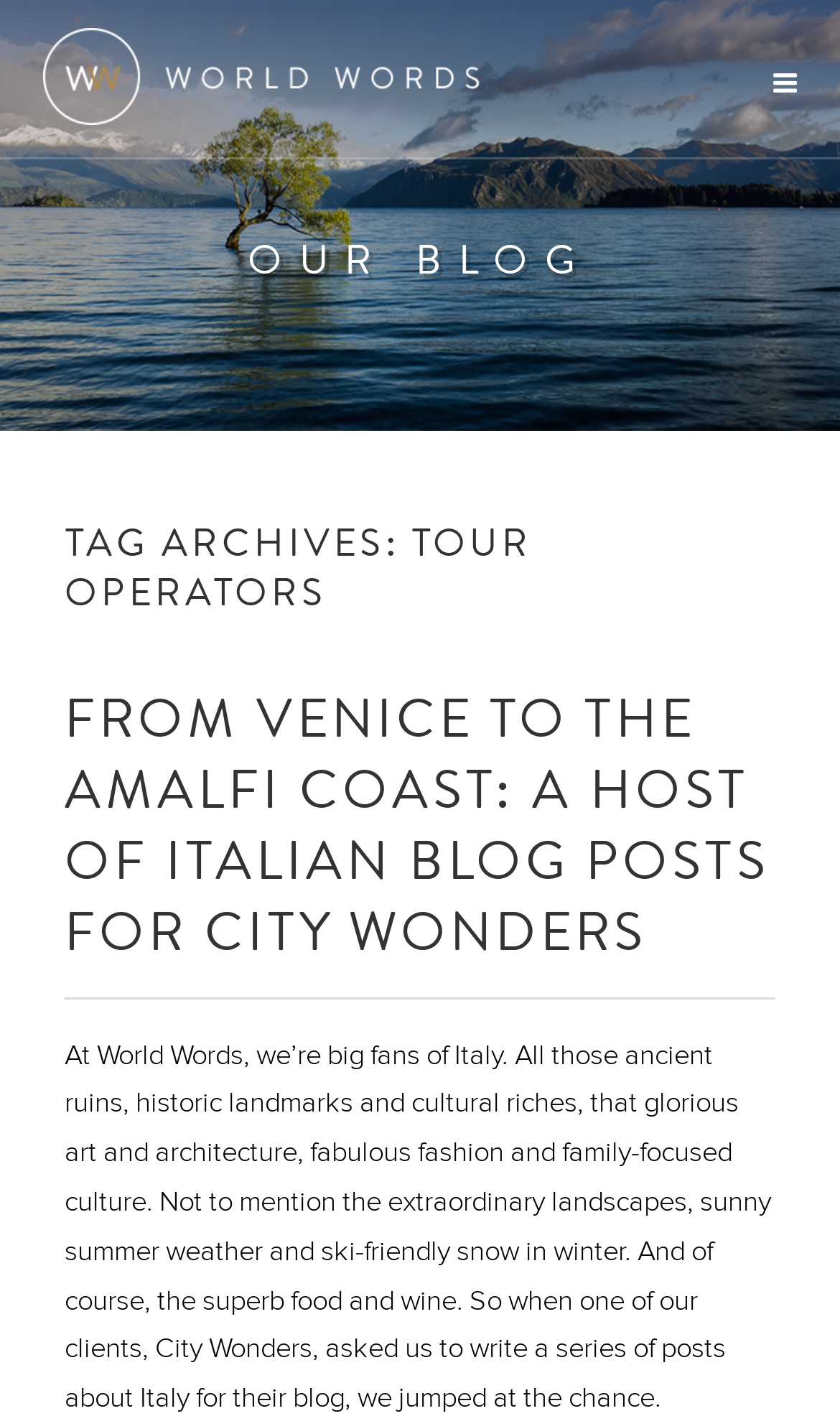Respond to the question below with a single word or phrase:
What is the title of the first blog post?

FROM VENICE TO THE AMALFI COAST